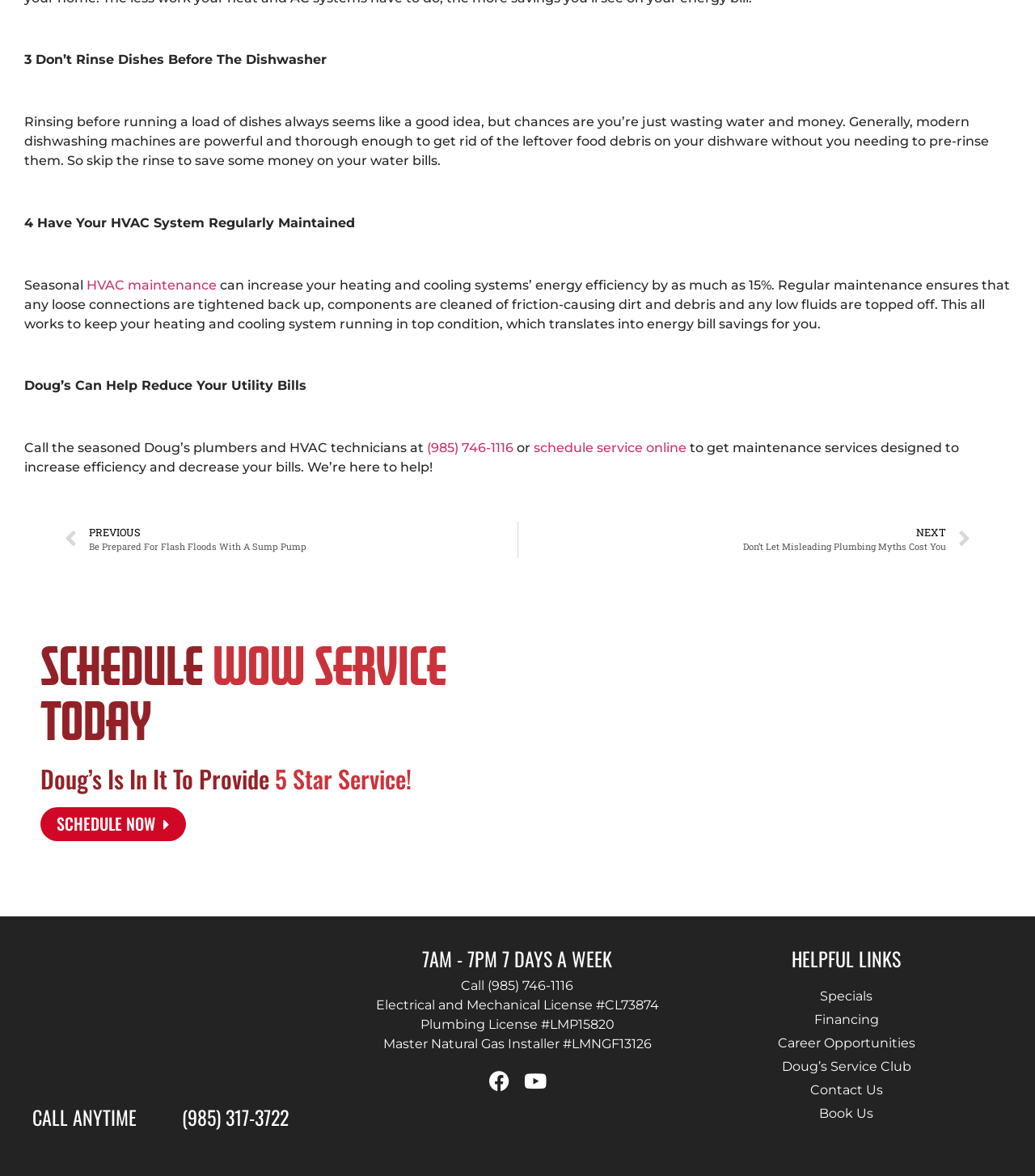Locate the bounding box coordinates of the element you need to click to accomplish the task described by this instruction: "Click to learn more about HVAC maintenance".

[0.084, 0.236, 0.209, 0.249]